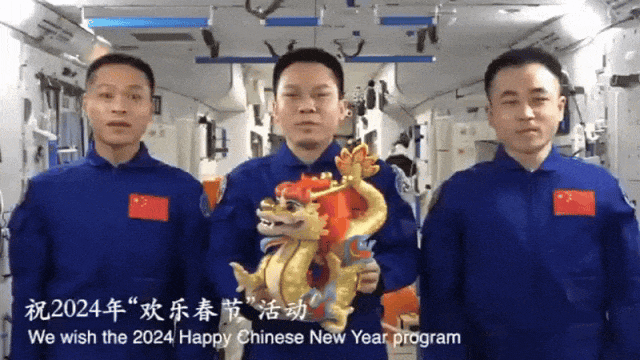What is the central taikonaut holding?
Give a comprehensive and detailed explanation for the question.

The central taikonaut is holding a colorful dragon decoration, which symbolizes good luck and fortune, as mentioned in the caption.